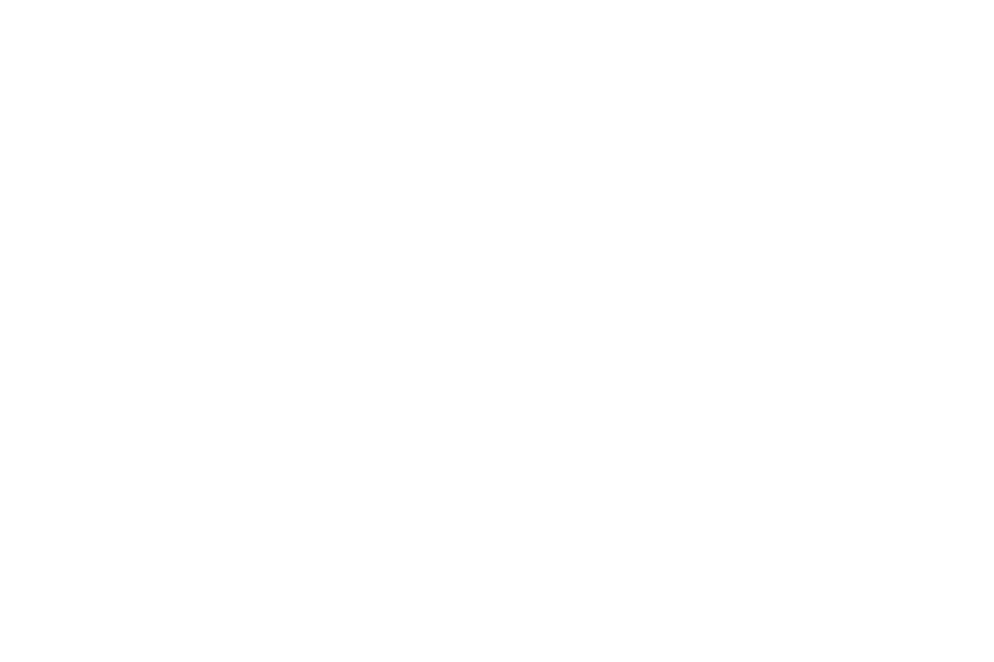Answer briefly with one word or phrase:
What type of setting is the image in?

Portfolio